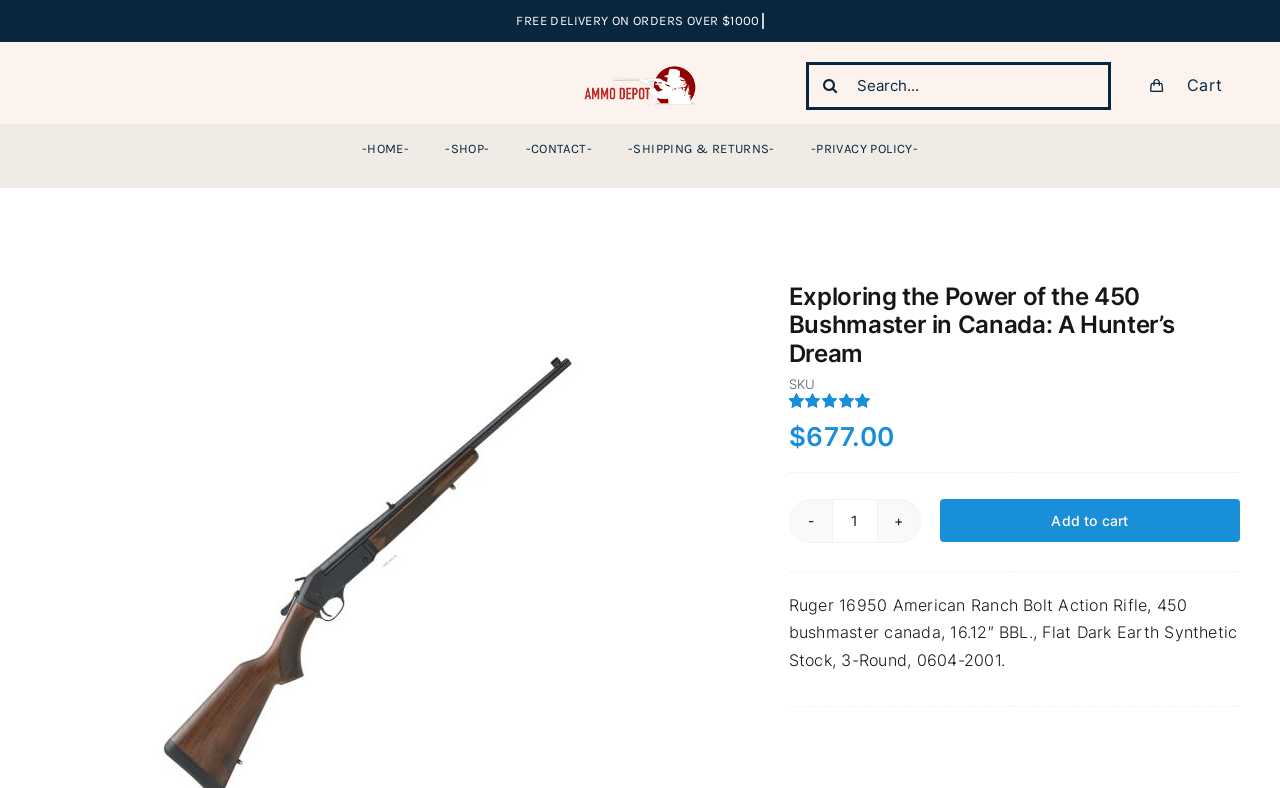What is the price of the Ruger 16950 rifle?
Offer a detailed and exhaustive answer to the question.

The price of the Ruger 16950 American Ranch Bolt Action Rifle can be found in the product details section, where it is listed as '$677.00'.